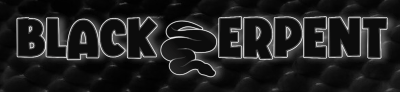Provide a one-word or brief phrase answer to the question:
What is the theme associated with the image?

Xanadu Caves: Nature's Time Capsules